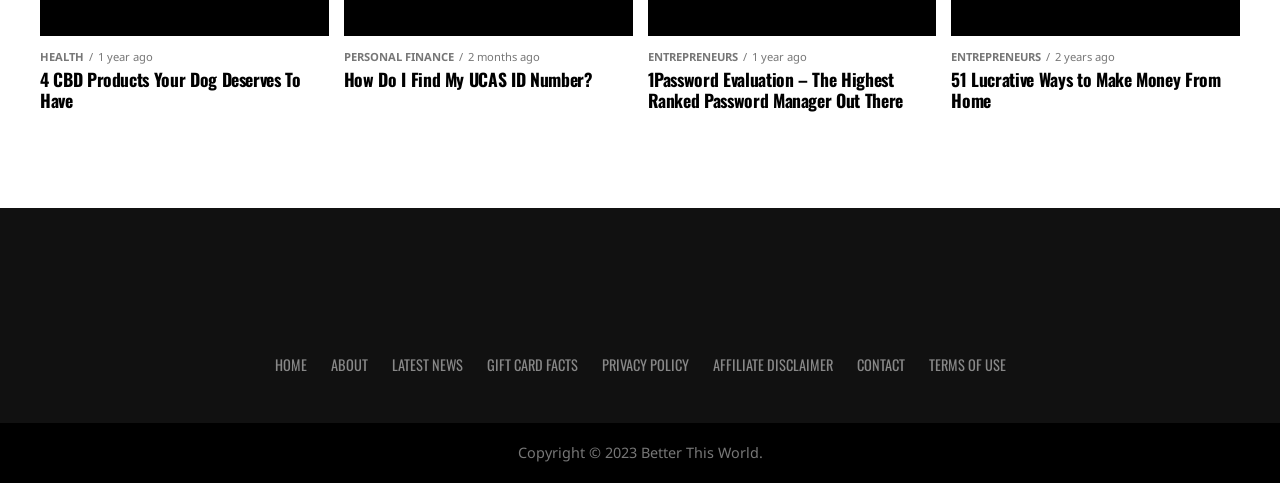Please determine the bounding box of the UI element that matches this description: Terms of Use. The coordinates should be given as (top-left x, top-left y, bottom-right x, bottom-right y), with all values between 0 and 1.

[0.725, 0.732, 0.786, 0.775]